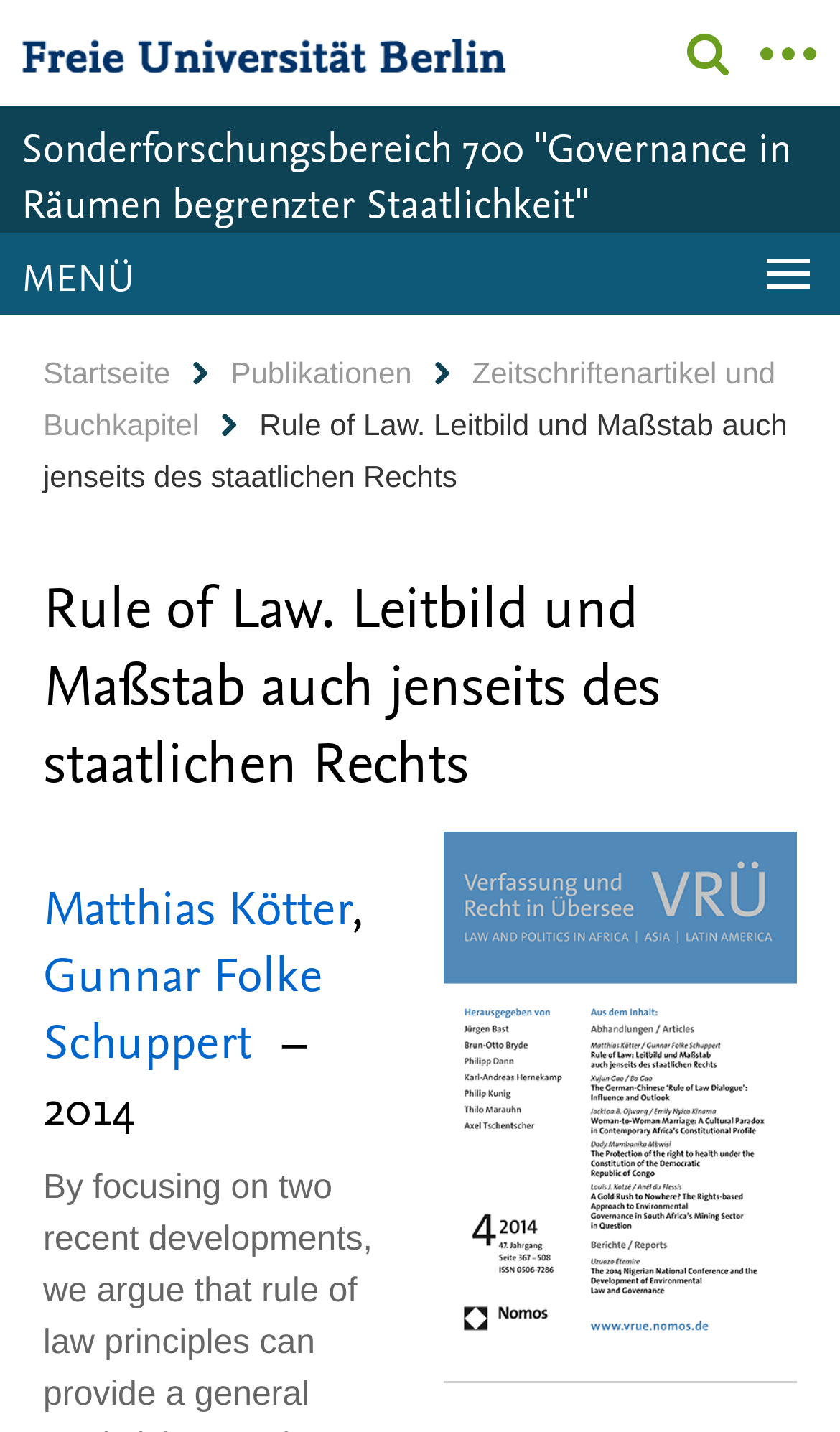Locate the bounding box coordinates of the clickable region to complete the following instruction: "View the publication 'Cover: VRÜ 47 (4)'."

[0.527, 0.581, 0.949, 0.947]